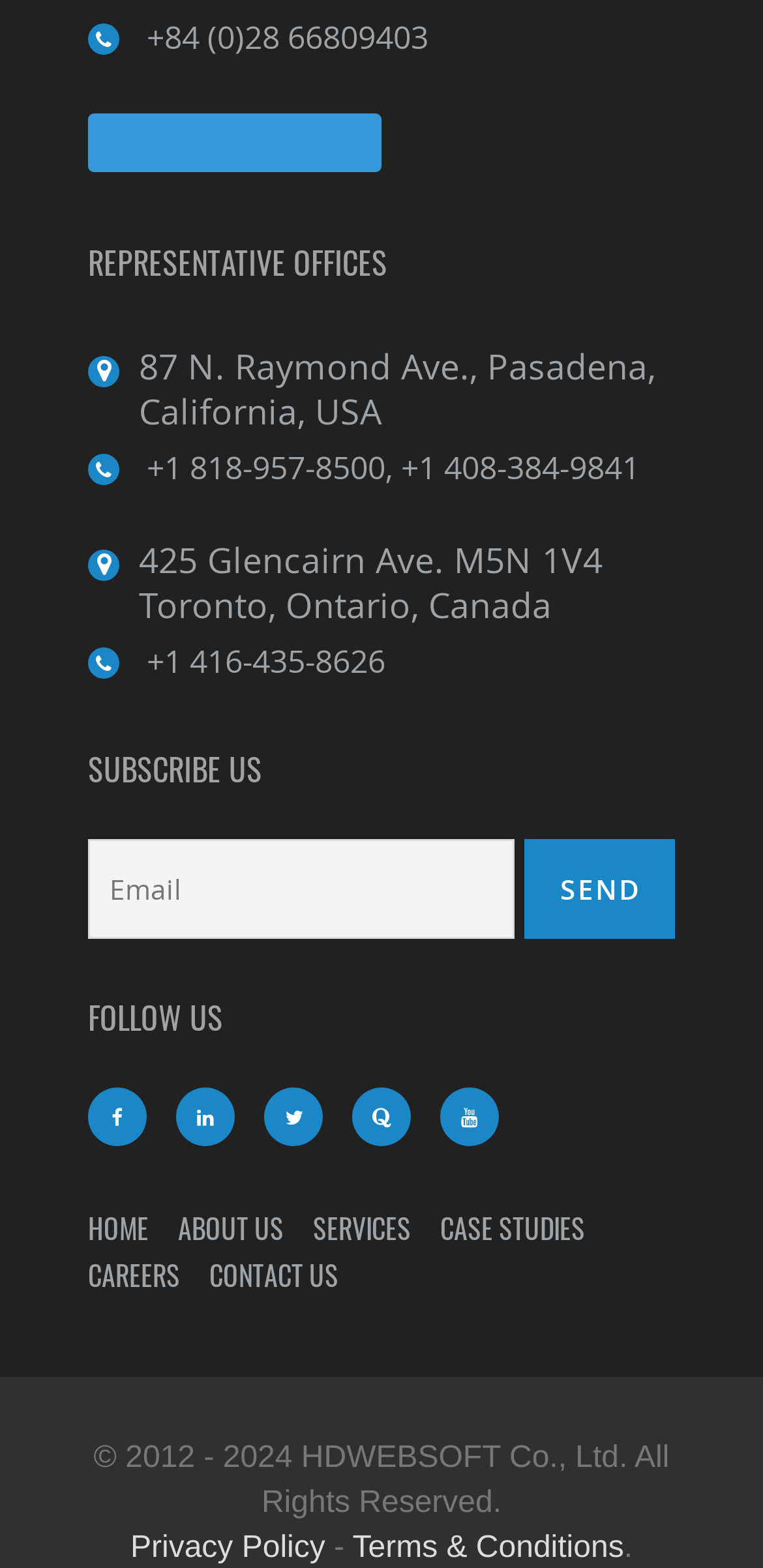Pinpoint the bounding box coordinates of the area that must be clicked to complete this instruction: "View history".

None